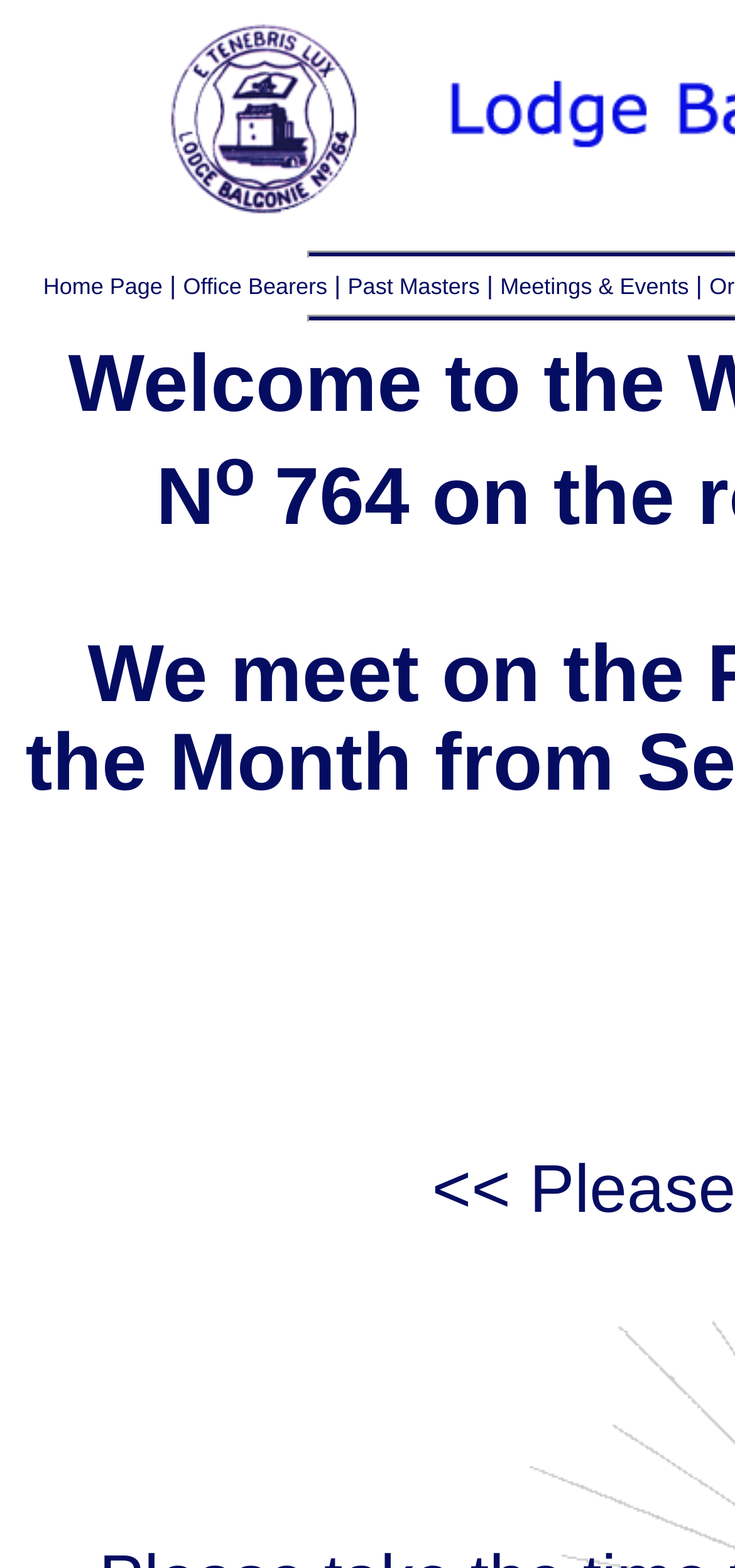What is the symbol between 'Office Bearers' and 'Past Masters'?
Using the information from the image, give a concise answer in one word or a short phrase.

|